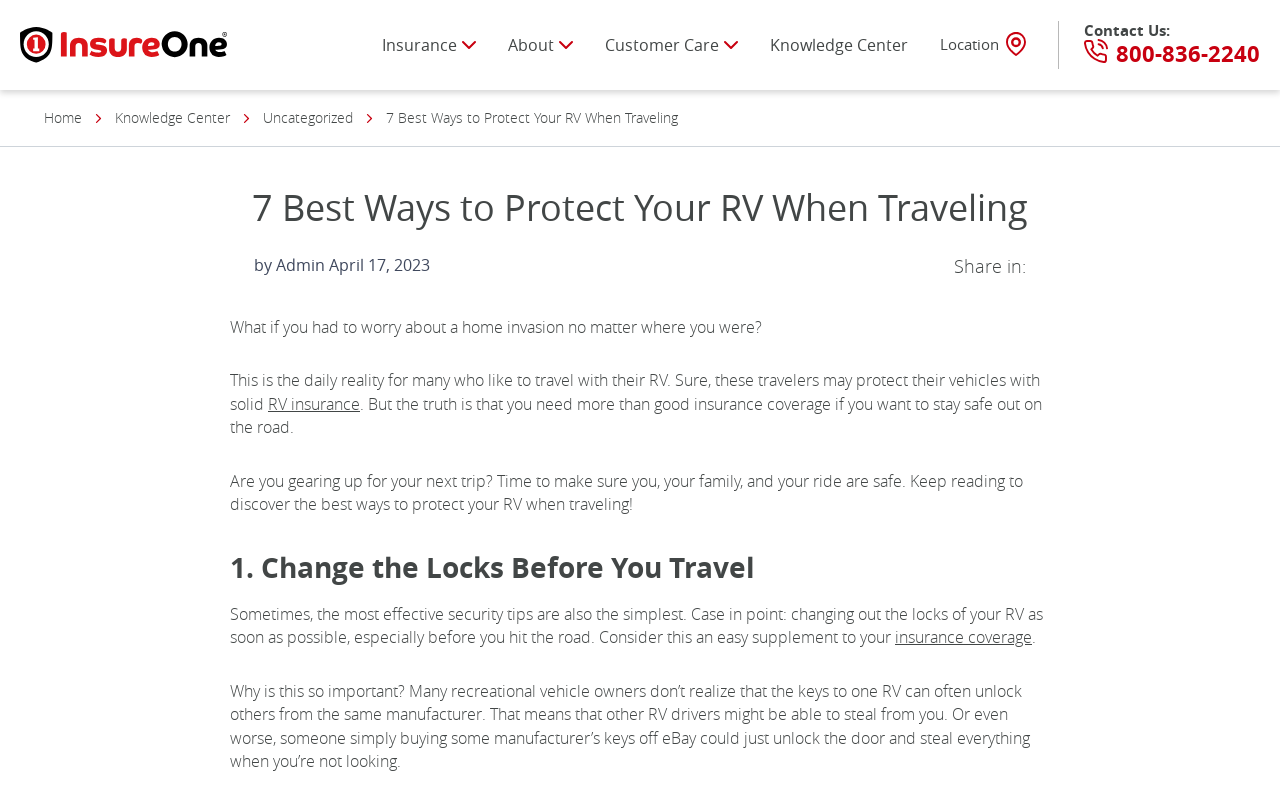Please find the bounding box coordinates of the element that must be clicked to perform the given instruction: "Call 800-836-2240". The coordinates should be four float numbers from 0 to 1, i.e., [left, top, right, bottom].

[0.847, 0.049, 0.984, 0.086]